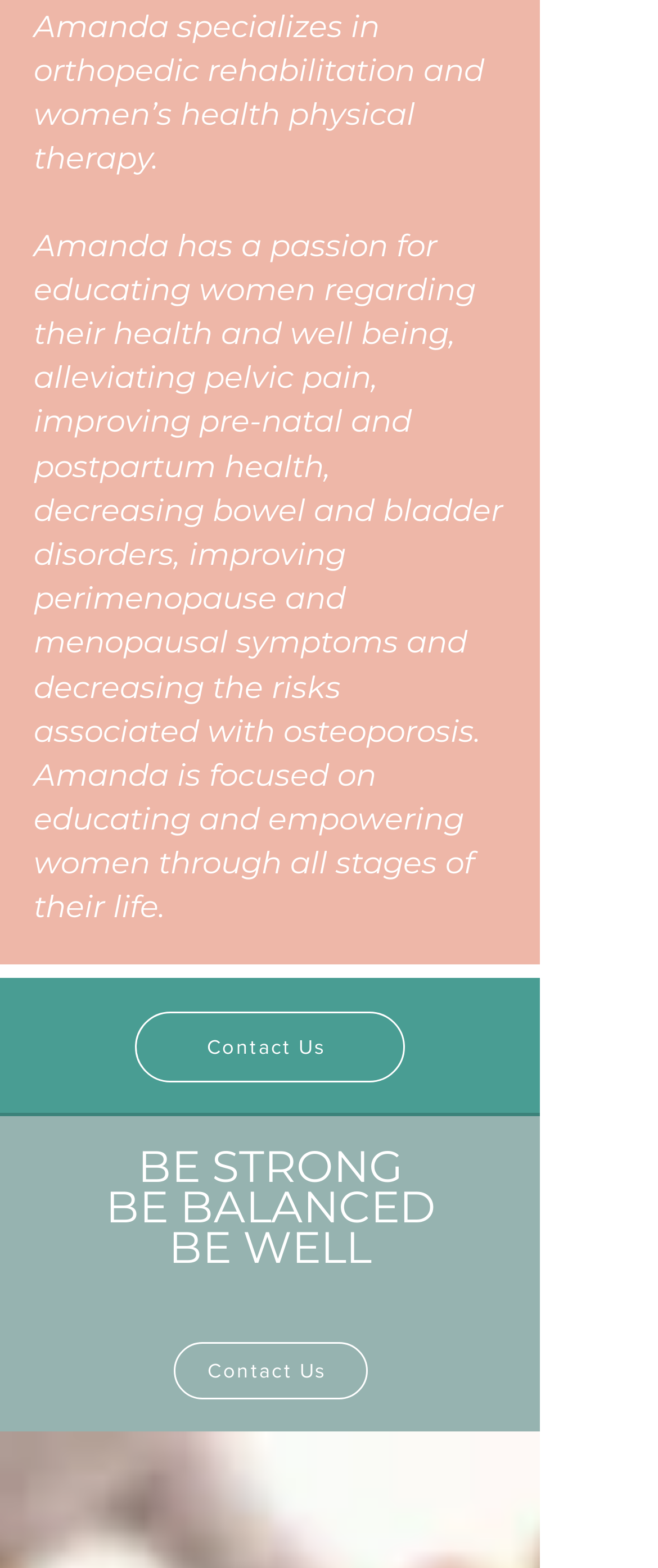Find the bounding box of the UI element described as follows: "Contact Us".

[0.264, 0.856, 0.559, 0.893]